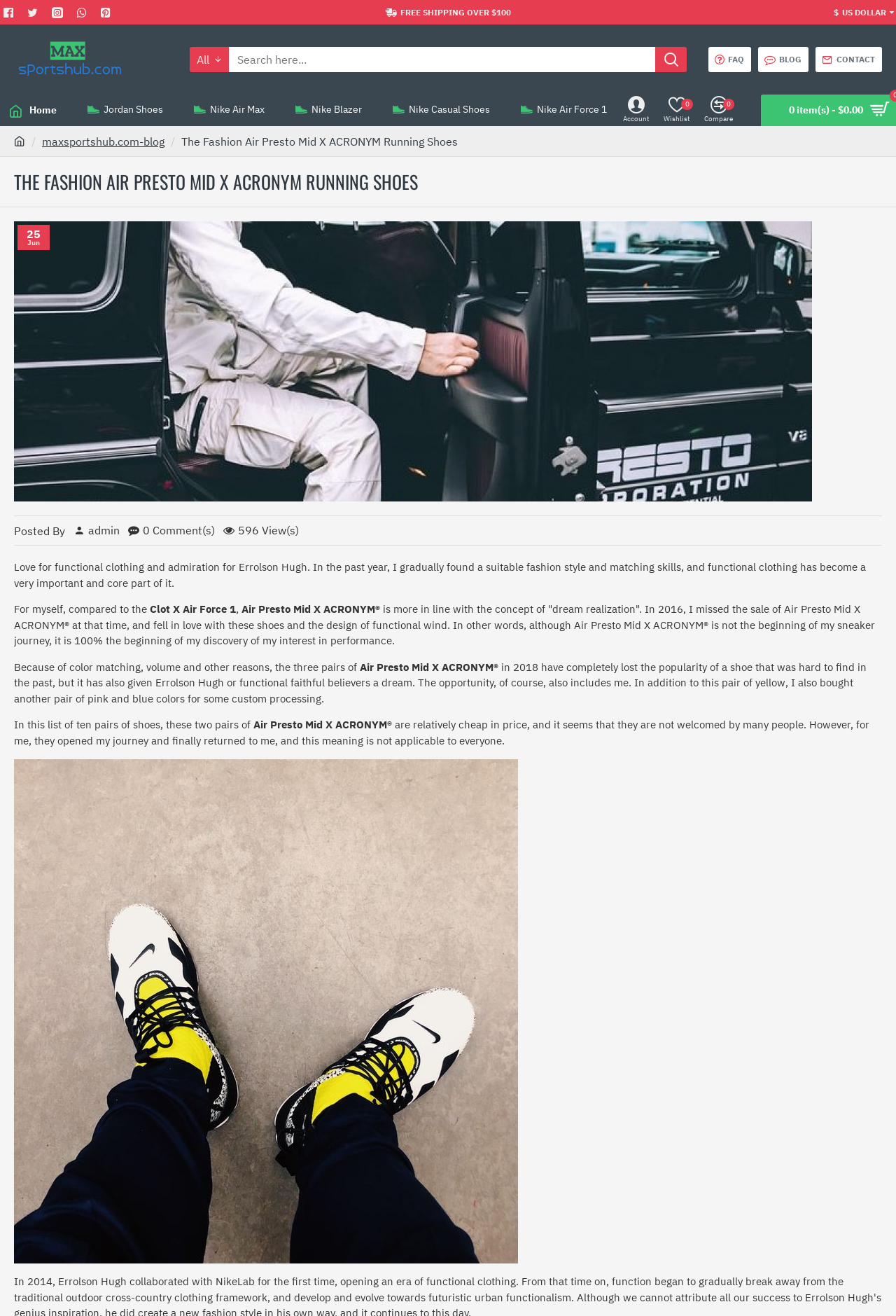Answer the question with a brief word or phrase:
How many comments are there on this article?

0